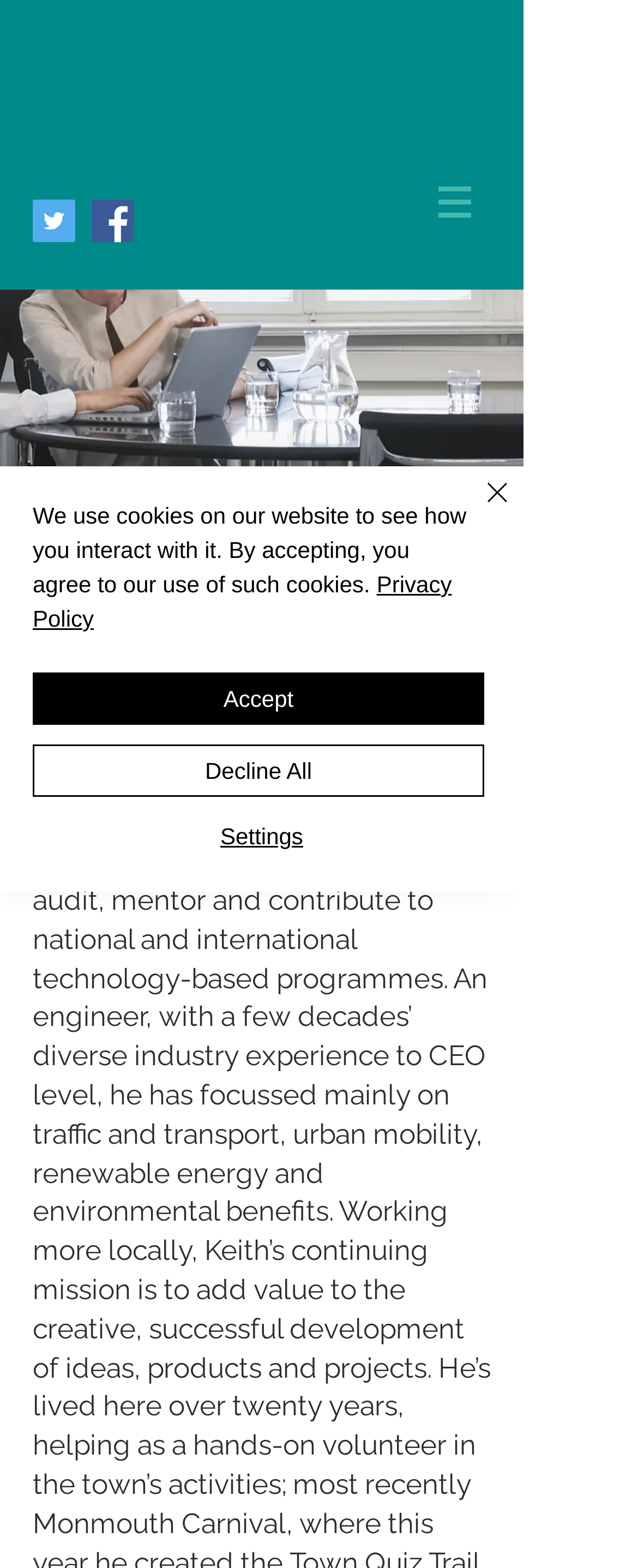Summarize the webpage with intricate details.

The webpage is about Wyeval Ltd, a consultancy founded by Keith Mortimer in 2009. At the top left corner, there is a social bar with two social media icons, Twitter and Facebook, which are positioned side by side. Below the social bar, there is a logo of Wyeval Ltd, taking up a significant portion of the top section.

On the top right corner, there is a navigation menu with a button that has a popup menu. The button is accompanied by an image. 

In the middle section, there is a brief introduction to Wyeval Ltd, with two lines of text. The first line reads "Keith Mortimer founded" and the second line reads "Wyeval Ltd". 

At the bottom of the page, there is a cookie alert notification that takes up a significant portion of the screen. The notification informs users about the use of cookies on the website and provides options to accept, decline, or adjust settings. The notification also includes a link to the Privacy Policy. There is a close button at the top right corner of the notification, accompanied by a small image.